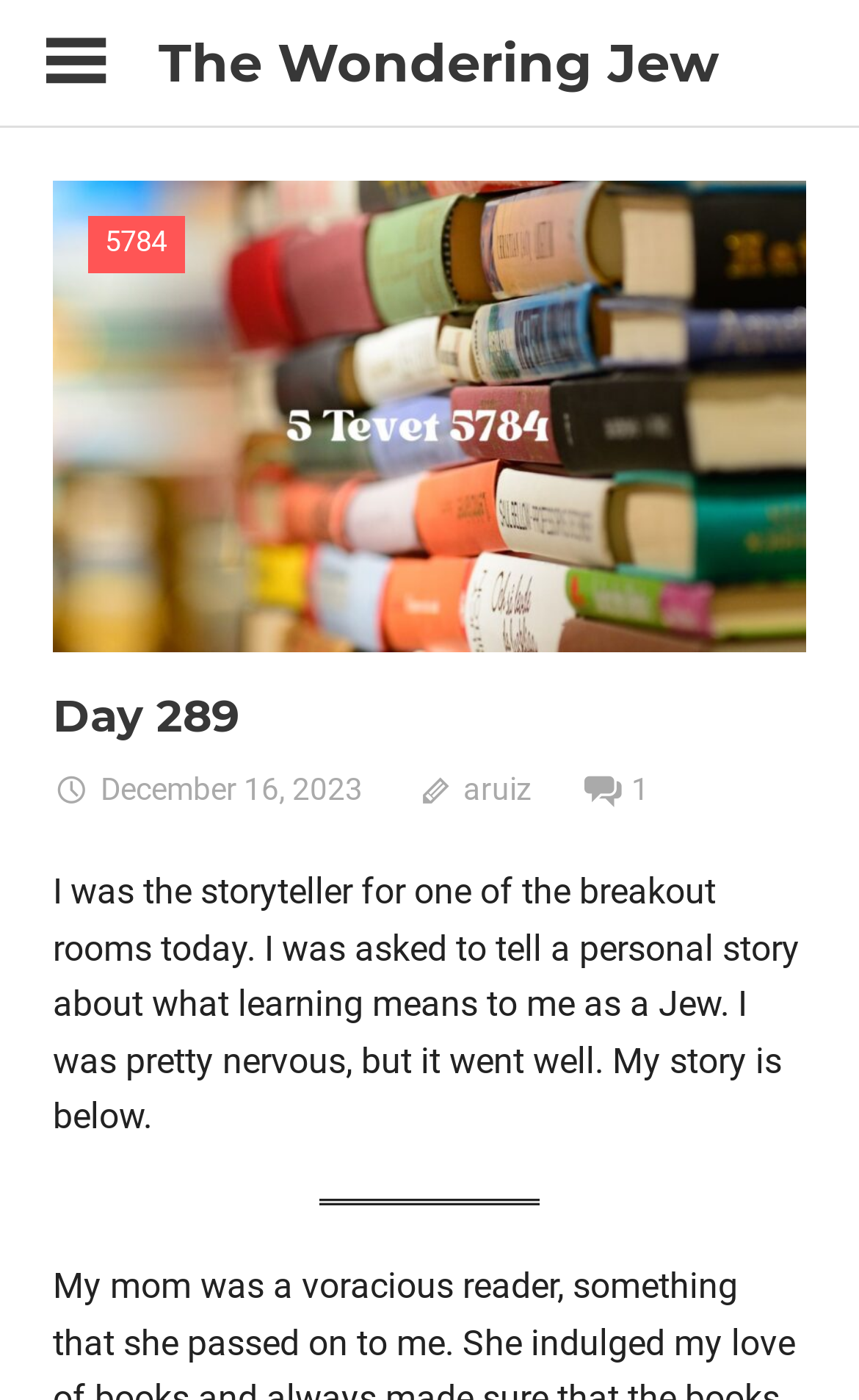Give an in-depth explanation of the webpage layout and content.

The webpage is a personal blog post titled "Day 289 – The Wondering Jew". At the top left corner, there is a button to toggle the sidebar navigation menu. Next to it, there is a link to the blog's main page, "The Wondering Jew". Below this link, there is a brief description of the blog, "The musings of a Hispanic-Filipino Jew-by-Choice".

The main content of the blog post is divided into two sections. The first section has a heading "Day 289" and a link to the date "December 16, 2023". There is also a link to the author's name, "aruiz", and a link with a number "1", possibly indicating the number of comments. 

The second section is the blog post itself, where the author shares a personal story about what learning means to them as a Jew. The story is preceded by a brief introduction, and below the introduction, there is a horizontal separator line.